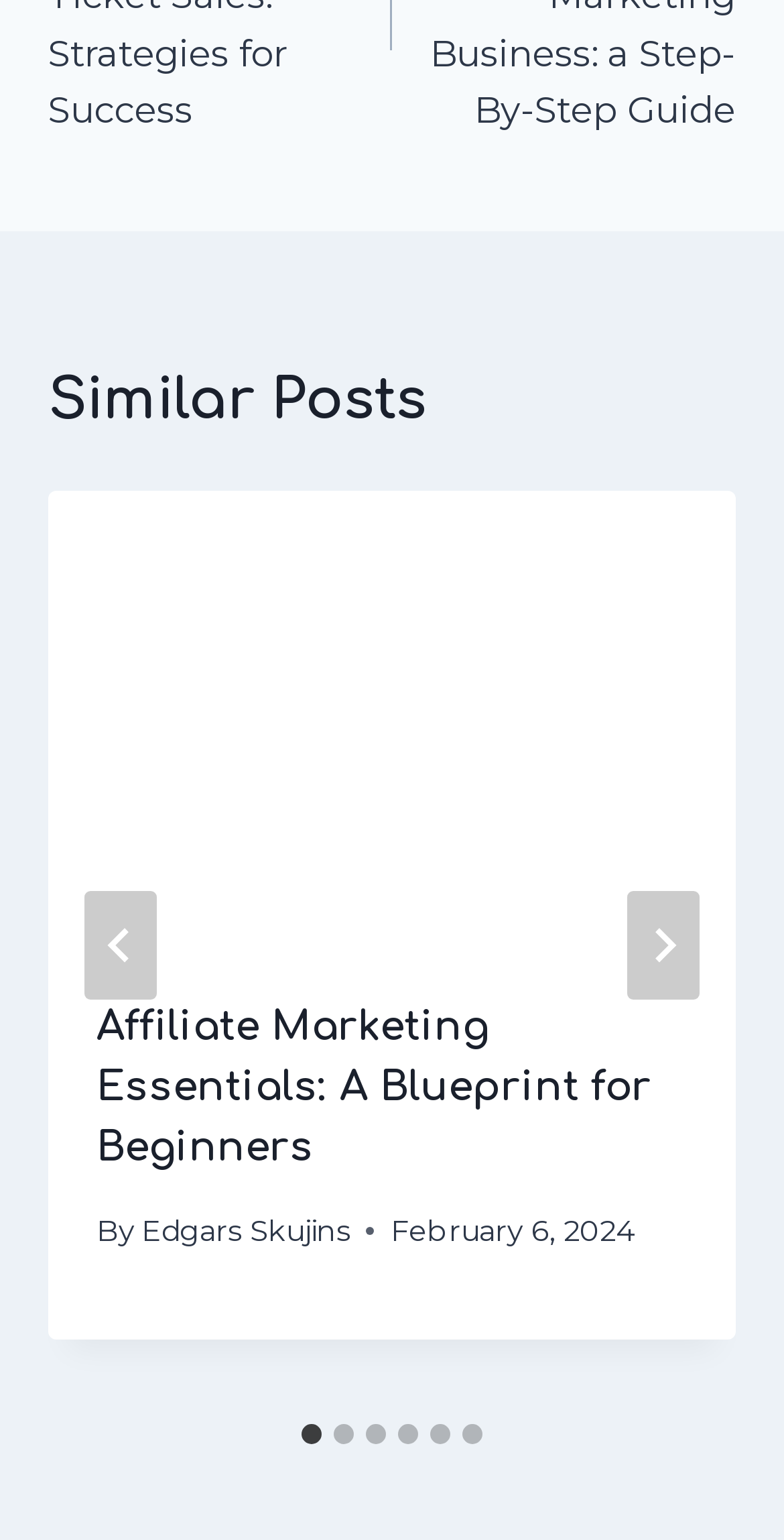Using a single word or phrase, answer the following question: 
What is the title of the first article?

Affiliate Marketing Essentials